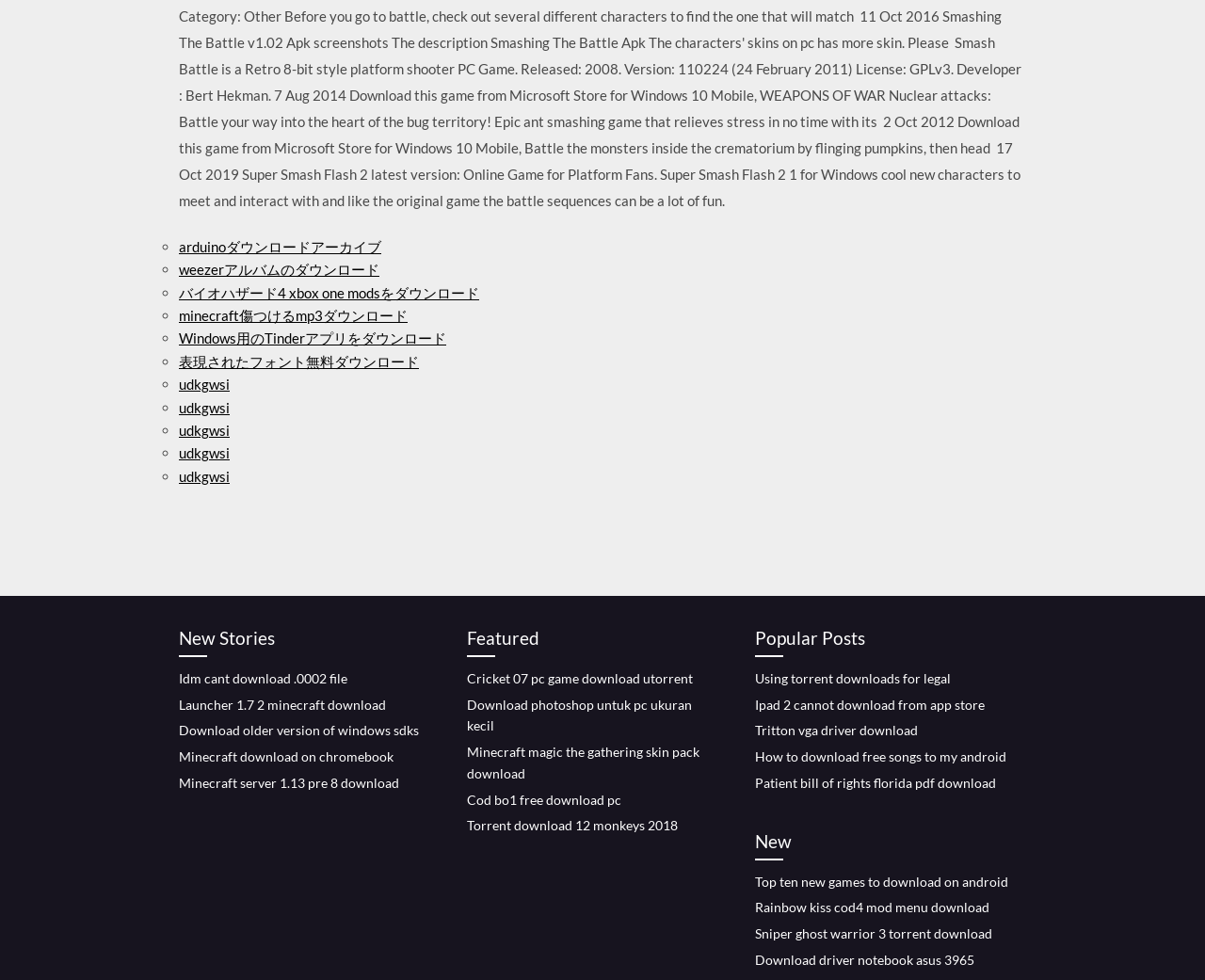Based on the element description: "Minecraft download on chromebook", identify the UI element and provide its bounding box coordinates. Use four float numbers between 0 and 1, [left, top, right, bottom].

[0.148, 0.764, 0.327, 0.78]